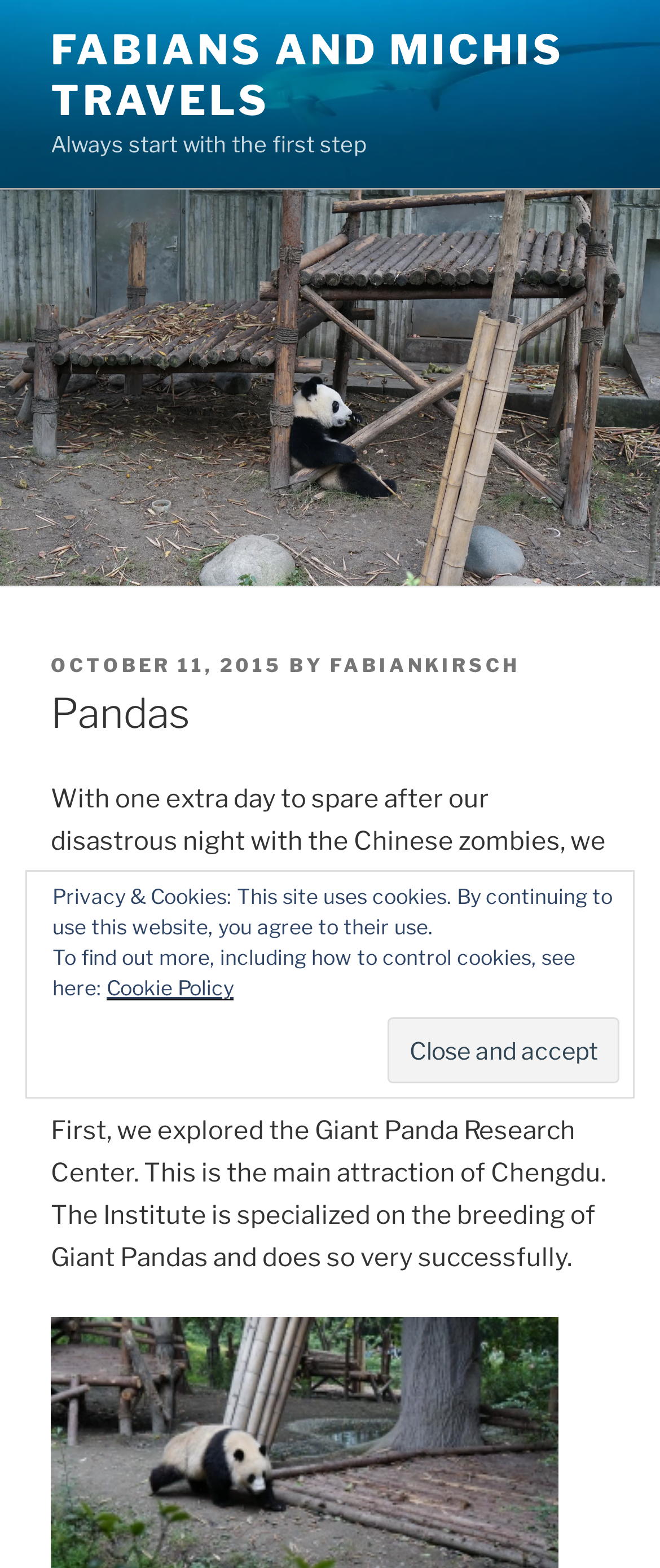What is the main attraction of Chengdu?
Answer the question with a single word or phrase by looking at the picture.

Giant Panda Research Center